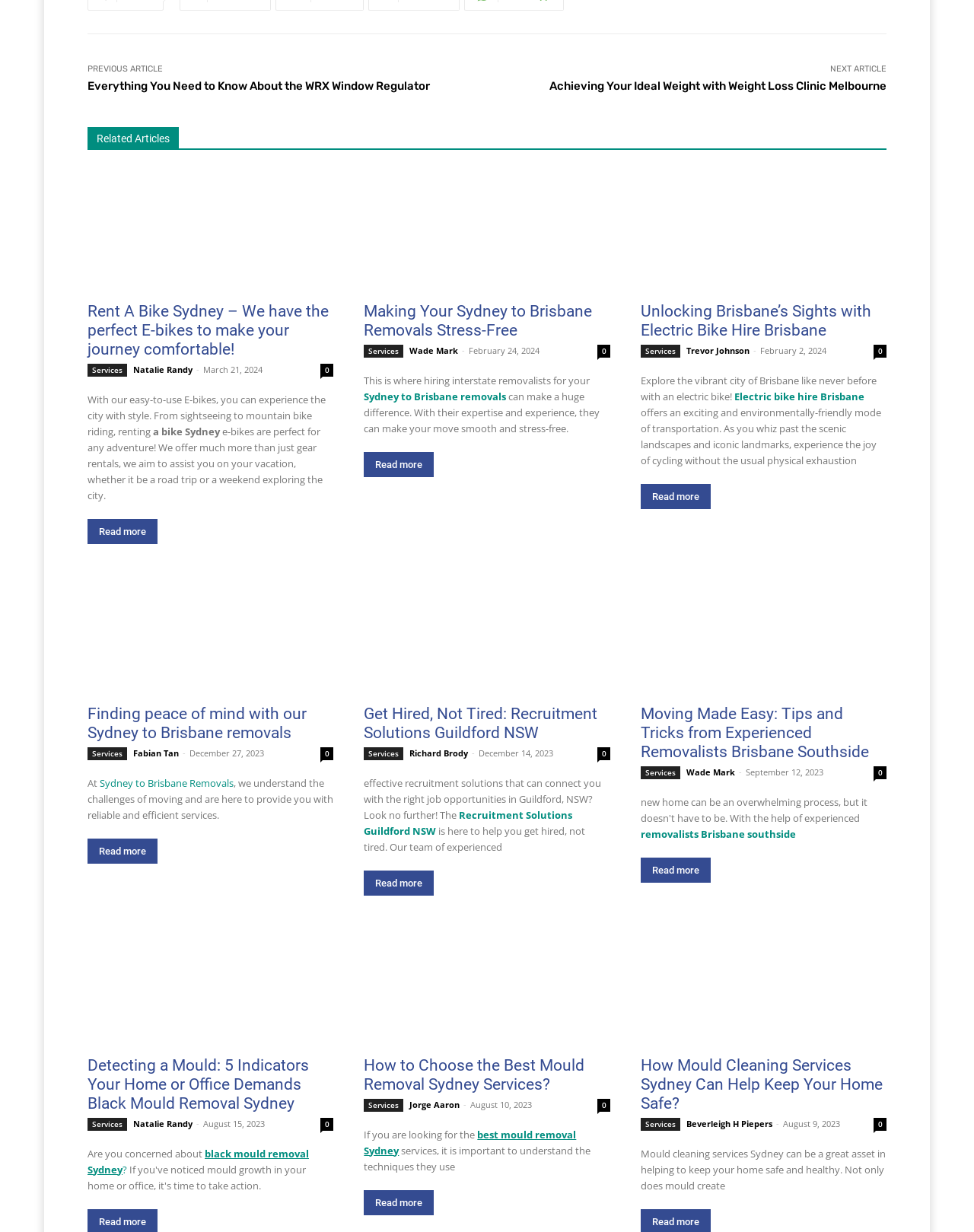Carefully examine the image and provide an in-depth answer to the question: How many articles are on this webpage?

I counted the number of headings on the webpage, and there are 9 headings, each corresponding to a separate article.